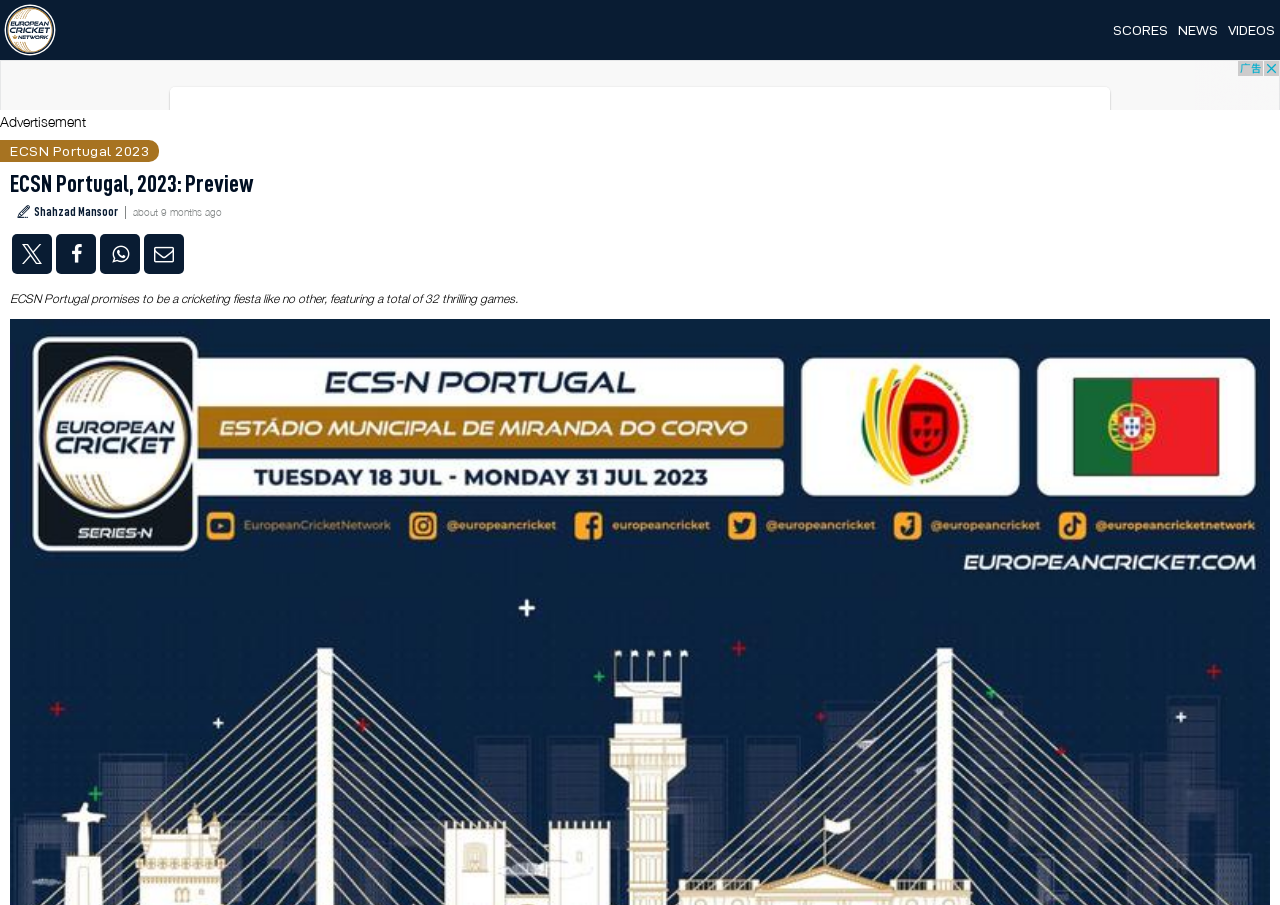Locate the bounding box coordinates of the area you need to click to fulfill this instruction: 'Watch VIDEOS'. The coordinates must be in the form of four float numbers ranging from 0 to 1: [left, top, right, bottom].

[0.959, 0.024, 0.996, 0.042]